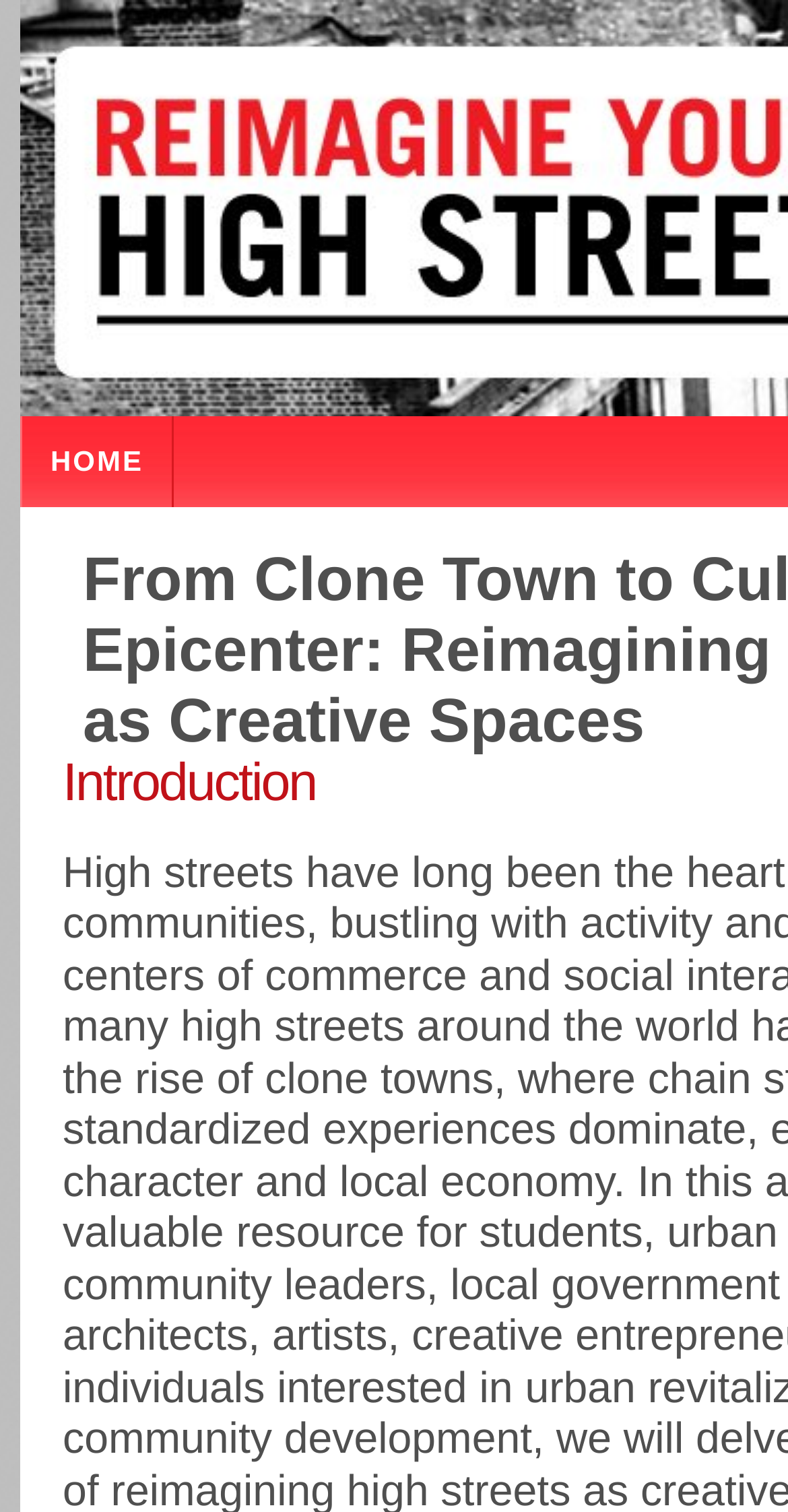Find the bounding box coordinates for the UI element that matches this description: "Home".

[0.026, 0.275, 0.221, 0.335]